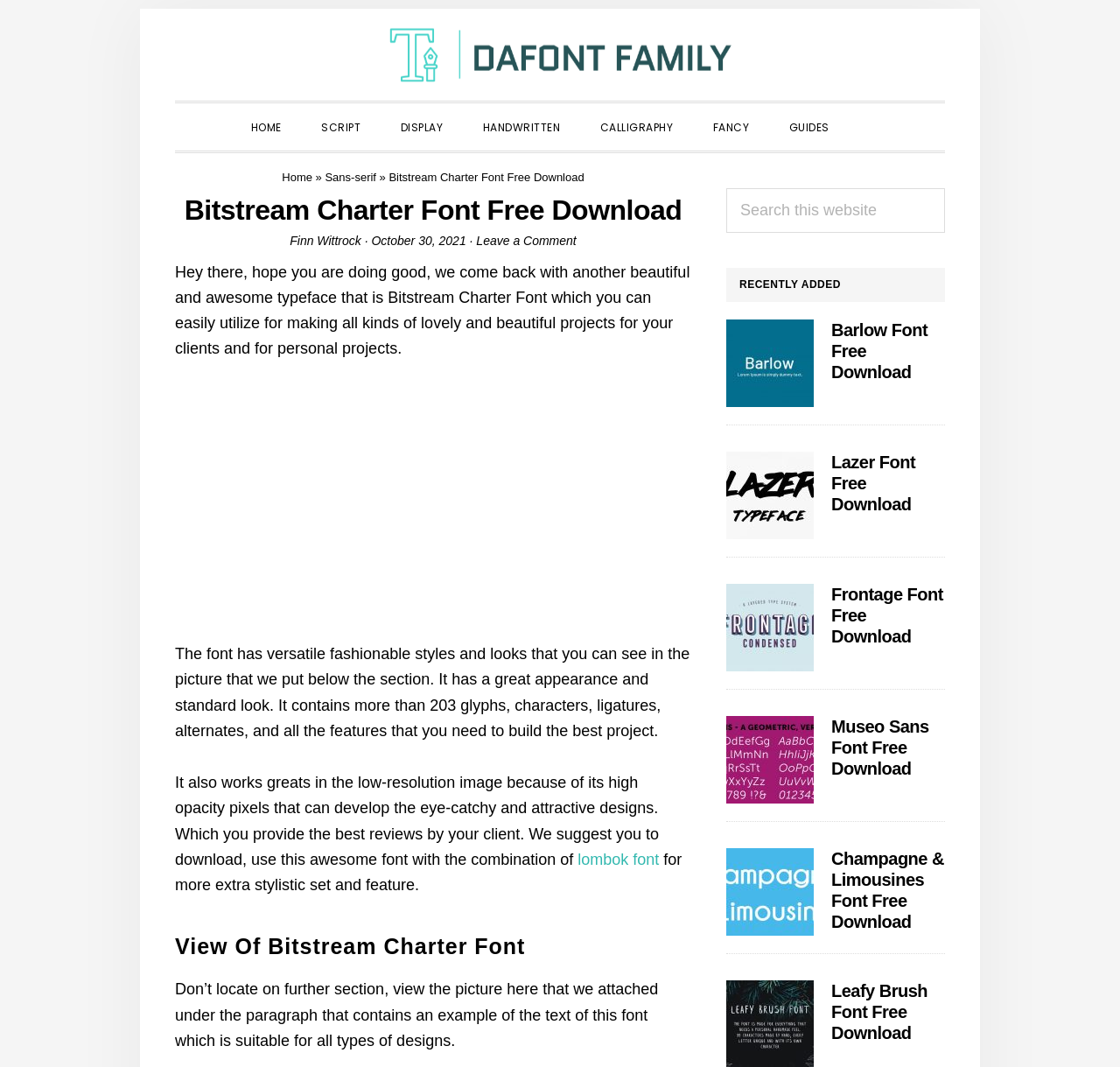Determine the bounding box for the UI element that matches this description: "lombok font".

[0.516, 0.797, 0.589, 0.814]